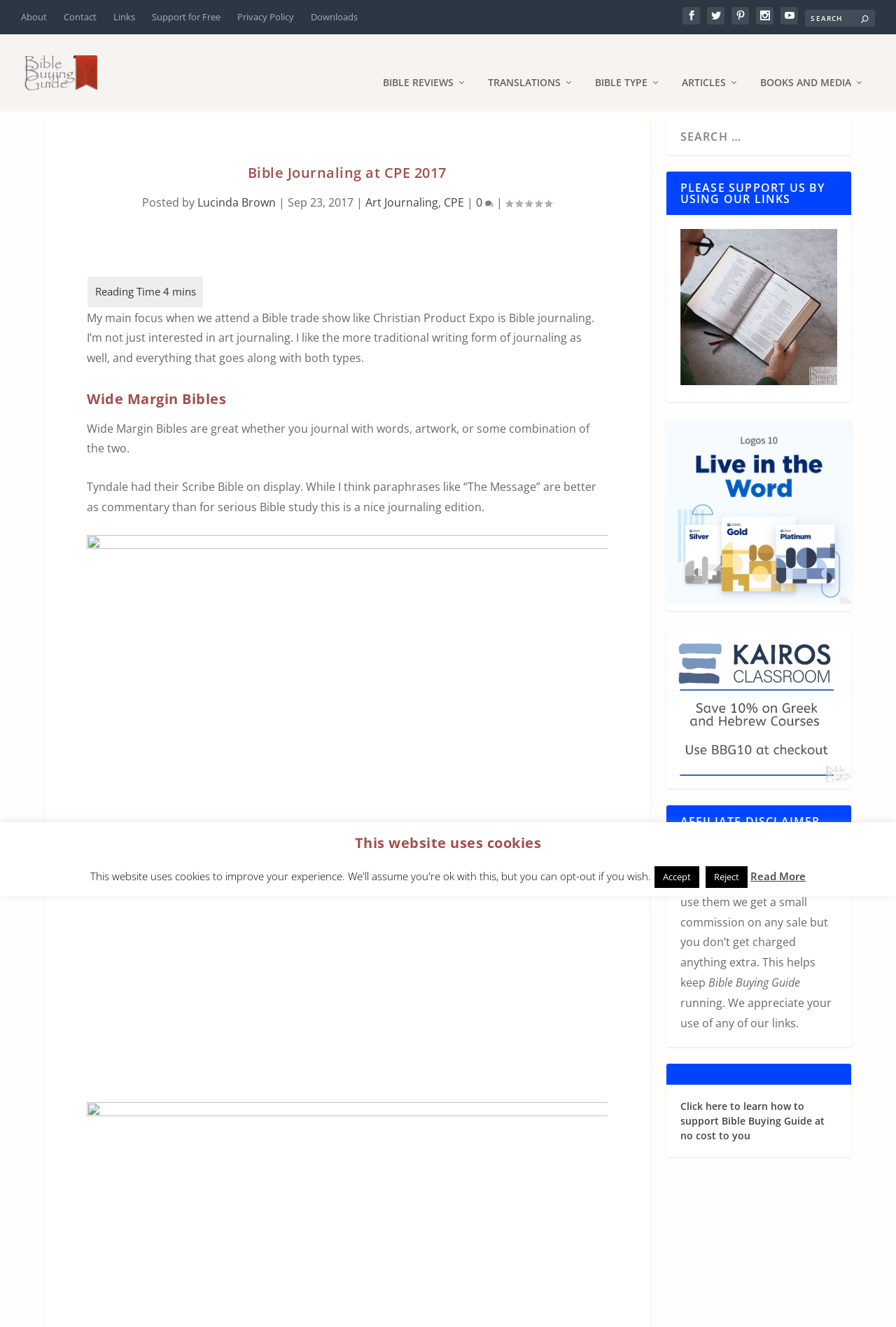Examine the screenshot and answer the question in as much detail as possible: What is the main focus of the author at Christian Product Expo?

The author mentions in the webpage that their main focus when attending a trade show like Christian Product Expo is Bible journaling, which includes Bibles, pens, notebooks, and art supplies.